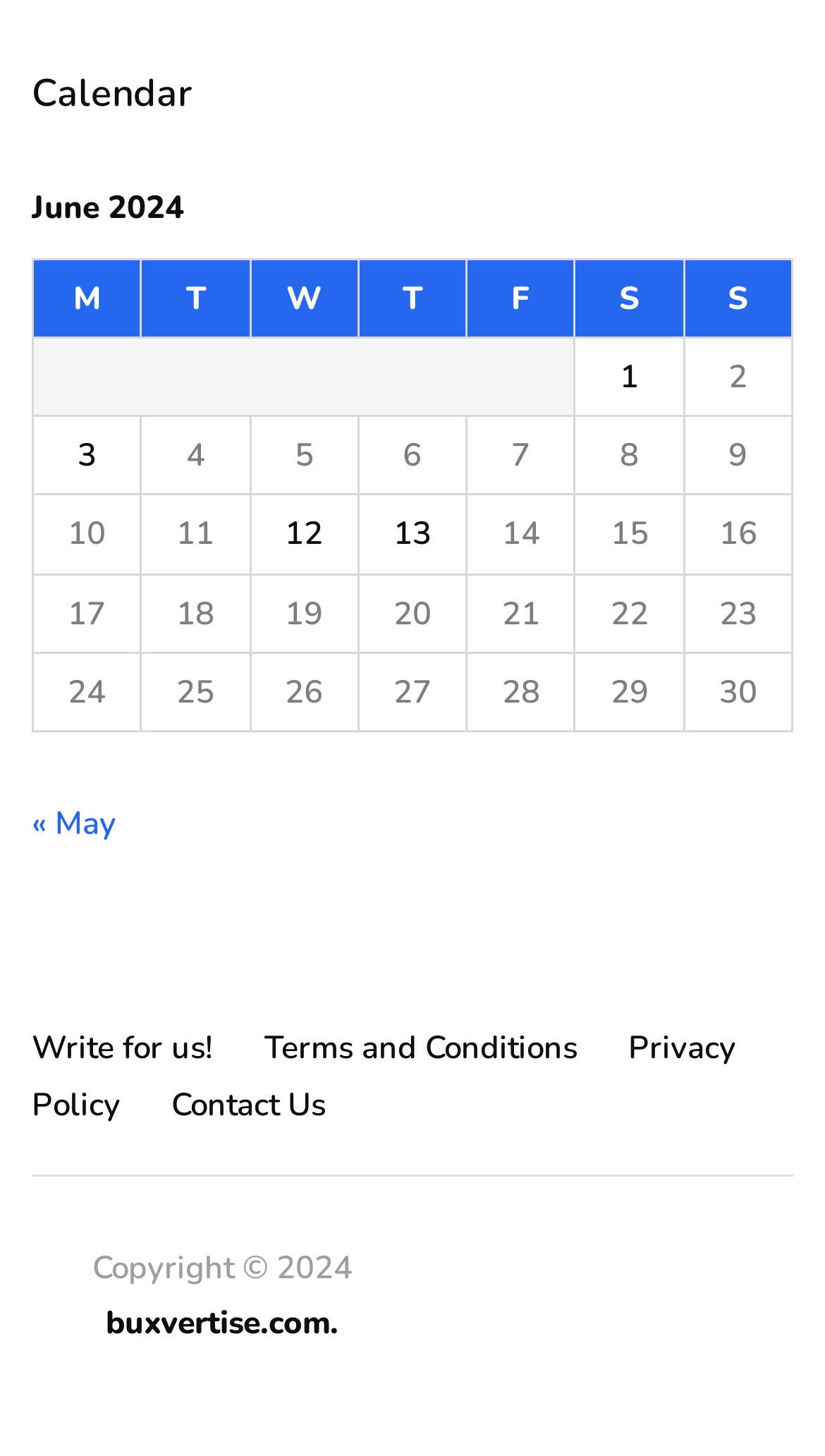Find the bounding box coordinates of the element to click in order to complete the given instruction: "Contact Us."

[0.208, 0.743, 0.395, 0.773]